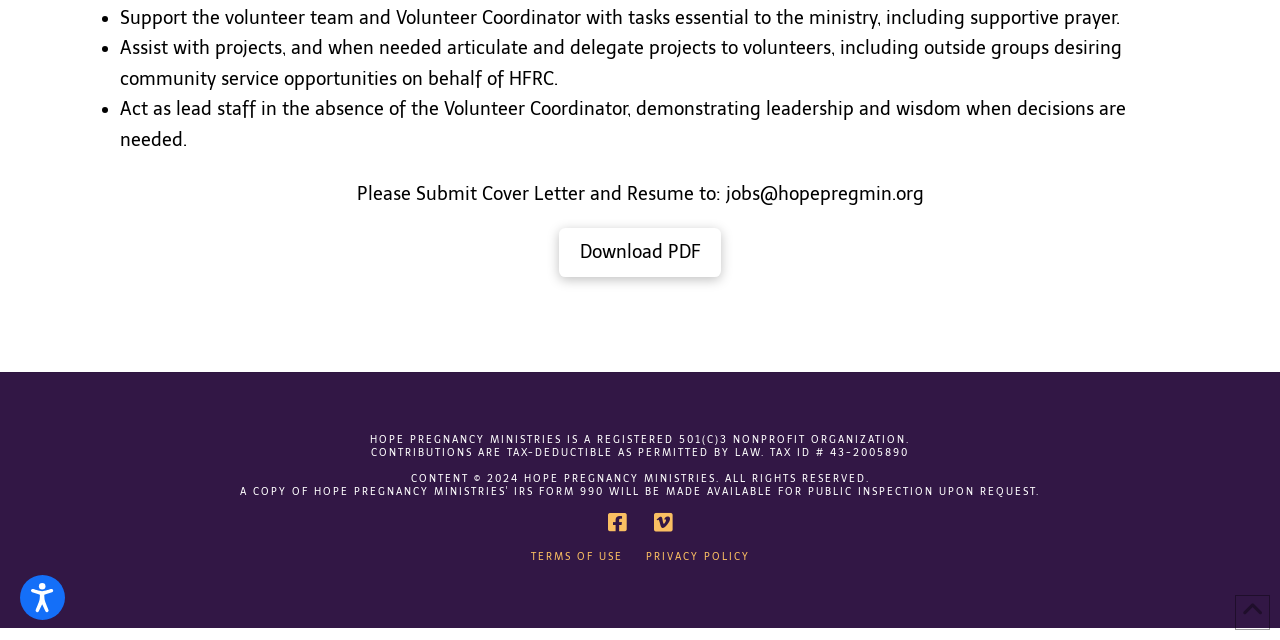Given the element description "parent_node: HOME title="Back to Top"" in the screenshot, predict the bounding box coordinates of that UI element.

[0.965, 0.93, 0.992, 0.984]